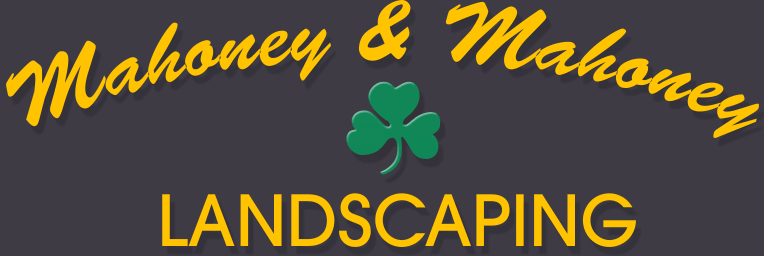Describe the image with as much detail as possible.

The image showcases the logo of "Mahoney & Mahoney Landscaping," prominently featuring their name in an elegant, cursive font, with "Mahoney" and "& Mahoney" in bright yellow against a dark background. Centered below is the word “LANDSCAPING” in bold, capital letters, also in yellow, emphasizing their business focus. A green shamrock graphic is situated between the two names, adding a touch of color and symbolizing growth and nature. This logo effectively conveys the brand's identity as a landscaping service, highlighting its professionalism and connection to the environment.